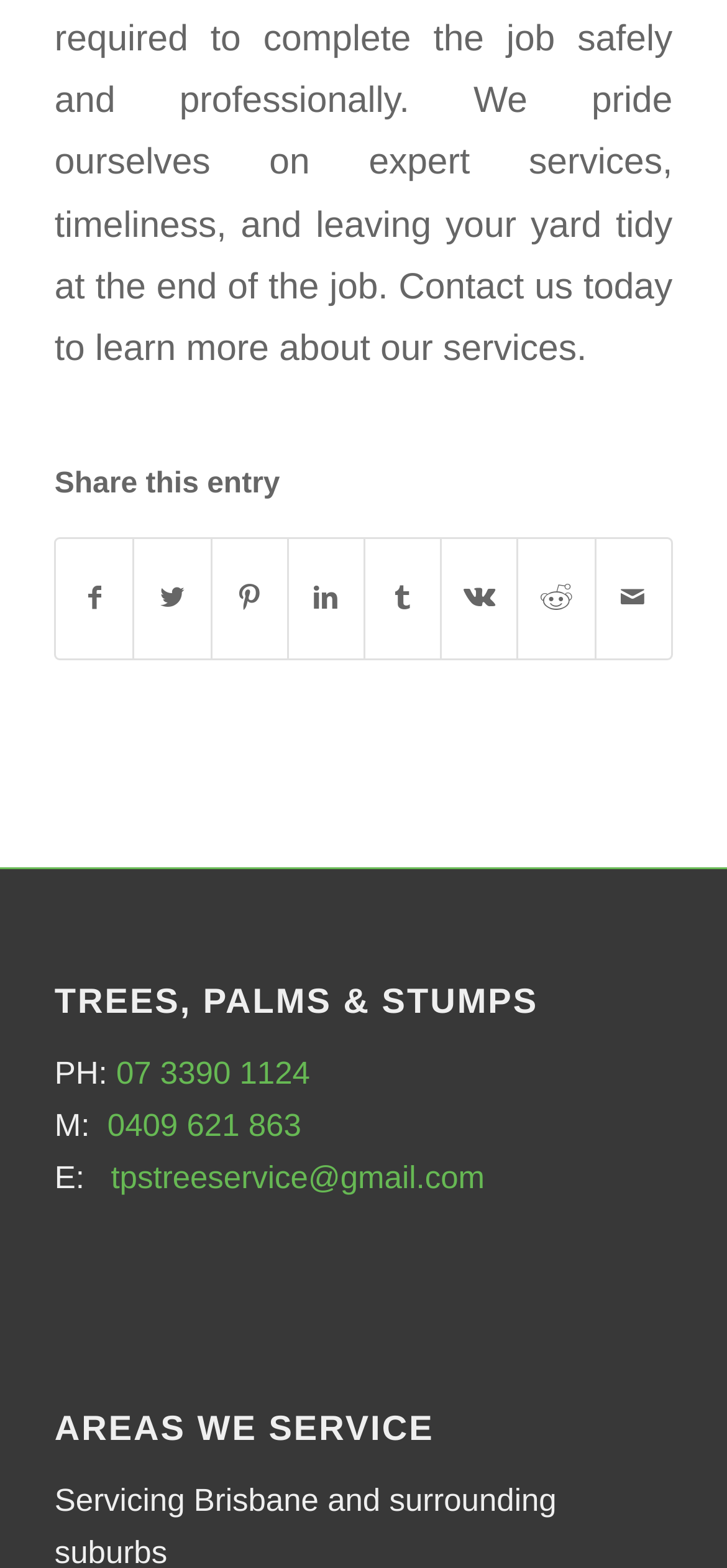Identify the bounding box for the described UI element. Provide the coordinates in (top-left x, top-left y, bottom-right x, bottom-right y) format with values ranging from 0 to 1: tpstreeservice@gmail.com

[0.153, 0.739, 0.667, 0.762]